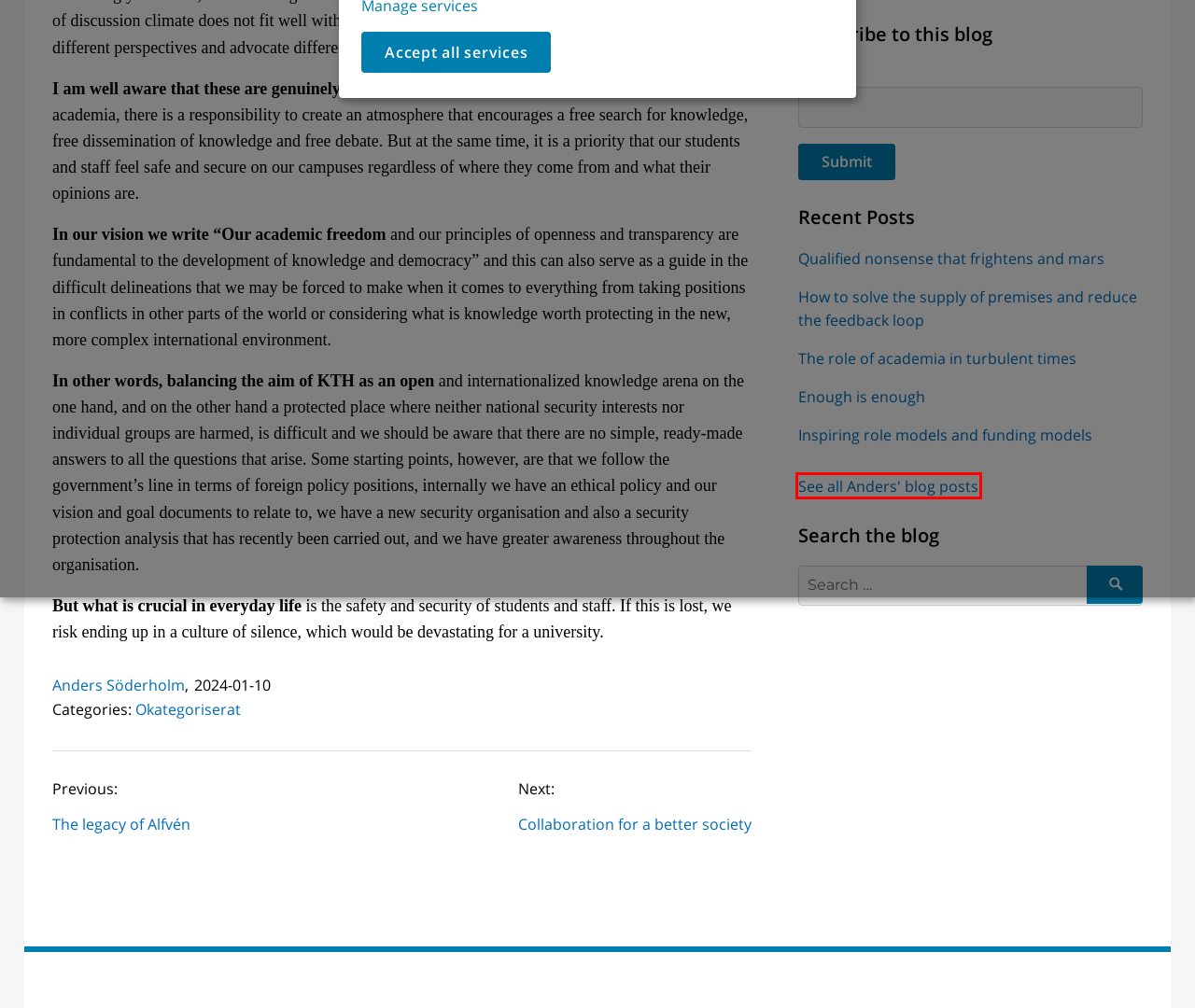Using the screenshot of a webpage with a red bounding box, pick the webpage description that most accurately represents the new webpage after the element inside the red box is clicked. Here are the candidates:
A. How to solve the supply of premises and reduce the feedback loop – Anders Söderholm's blog
B. Qualified nonsense that frightens and mars – Anders Söderholm's blog
C. Okategoriserat – Anders Söderholm's blog
D. The role of academia in turbulent times – Anders Söderholm's blog
E. Inspiring role models and funding models – Anders Söderholm's blog
F. Anders Söderholm’s blog posts – Anders Söderholm's blog
G. The legacy of Alfvén – Anders Söderholm's blog
H. Collaboration for a better society – Anders Söderholm's blog

F